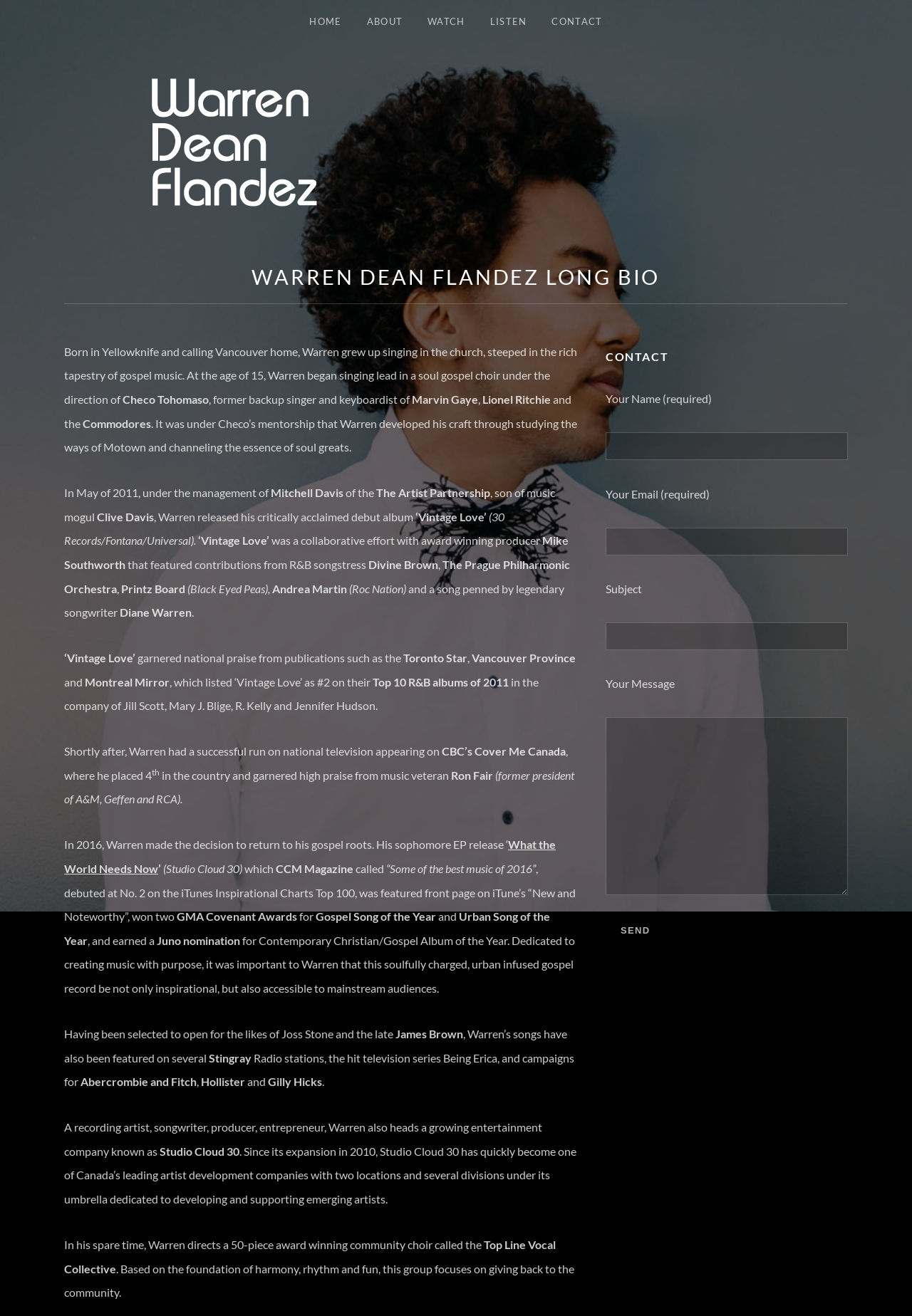What is Warren Dean Flandez's profession?
Using the image, provide a concise answer in one word or a short phrase.

Singer